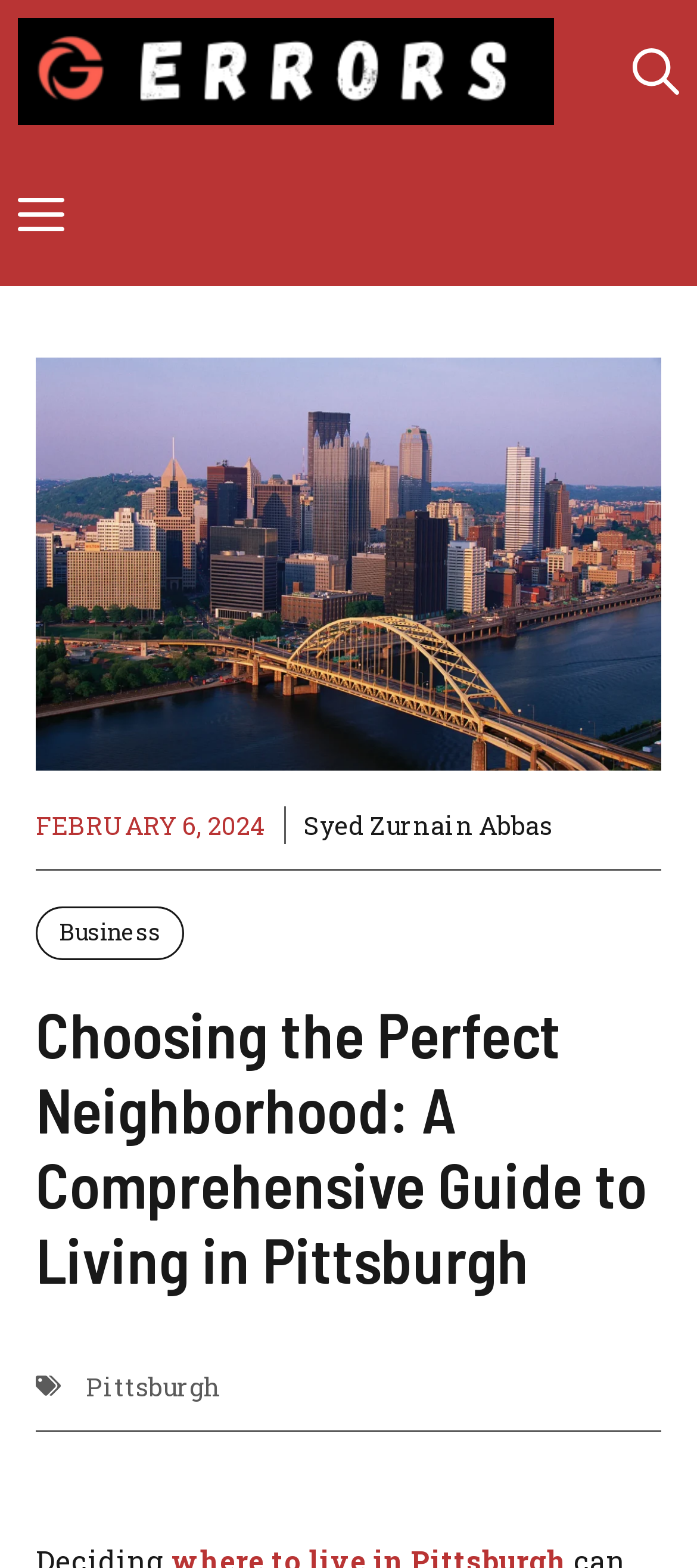What is the city featured in the guide? From the image, respond with a single word or brief phrase.

Pittsburgh